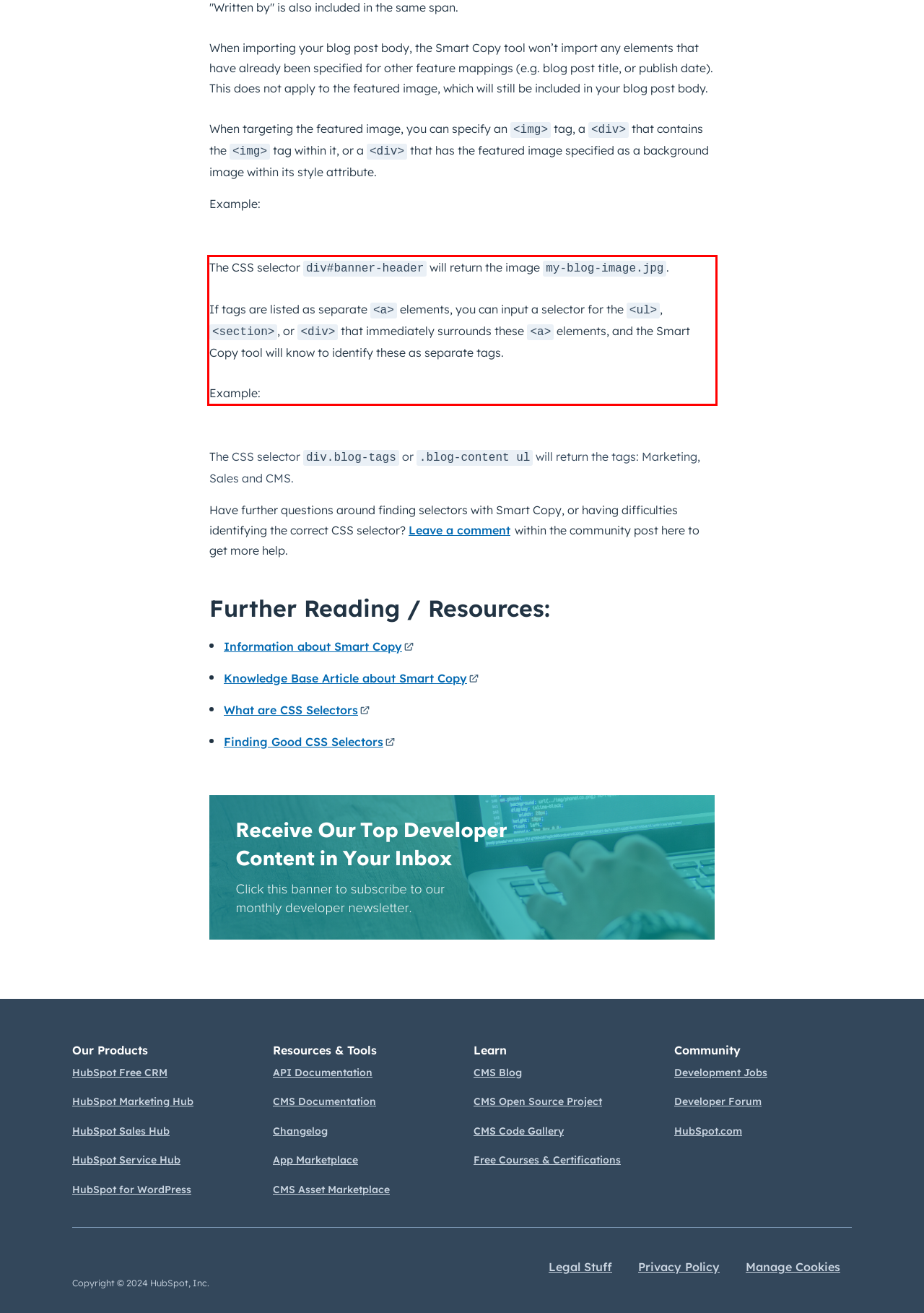From the given screenshot of a webpage, identify the red bounding box and extract the text content within it.

The CSS selector div#banner-header will return the image my-blog-image.jpg. If tags are listed as separate <a> elements, you can input a selector for the <ul>, <section>, or <div> that immediately surrounds these <a> elements, and the Smart Copy tool will know to identify these as separate tags. Example: